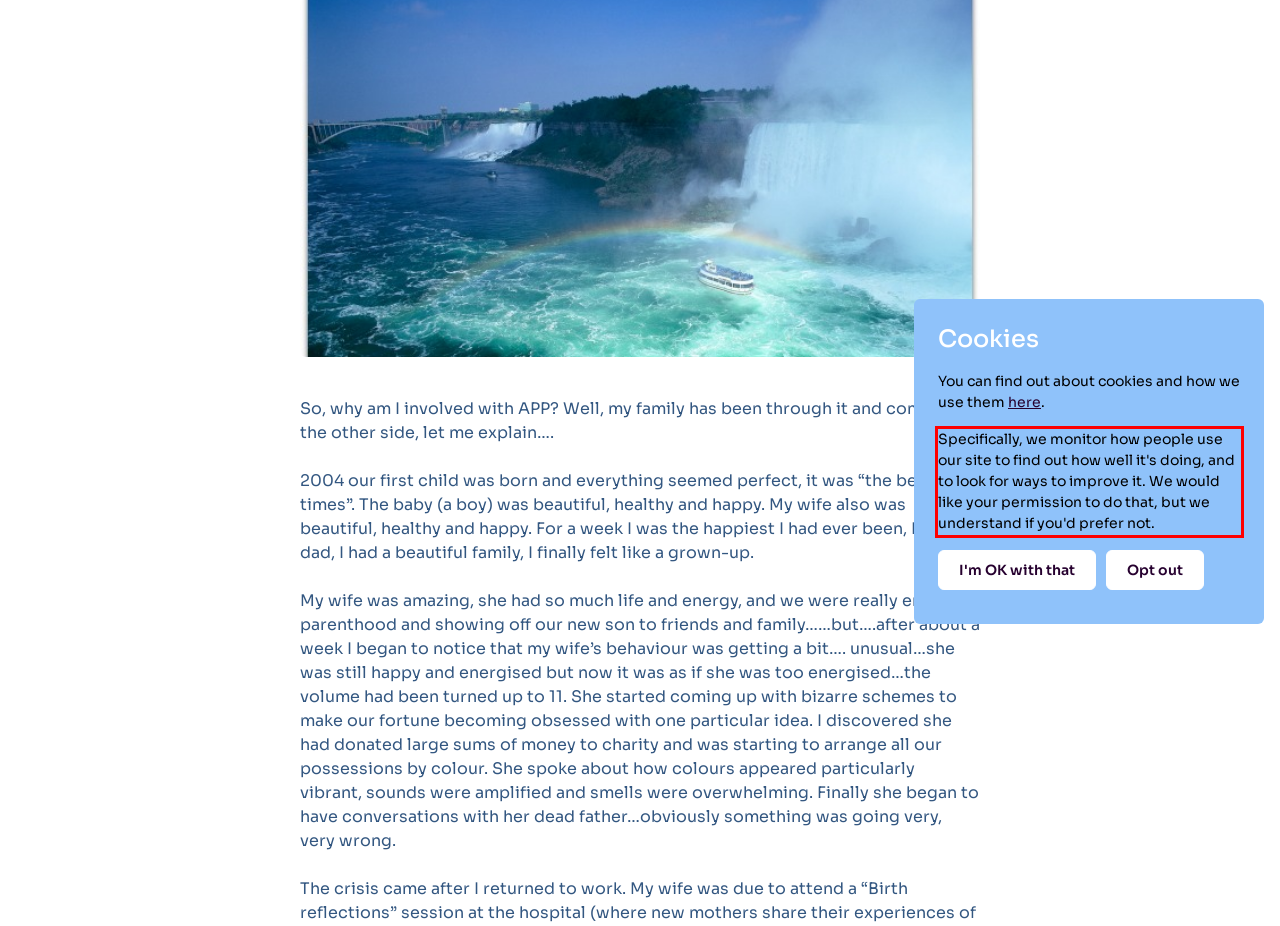You have a webpage screenshot with a red rectangle surrounding a UI element. Extract the text content from within this red bounding box.

Specifically, we monitor how people use our site to find out how well it's doing, and to look for ways to improve it. We would like your permission to do that, but we understand if you'd prefer not.